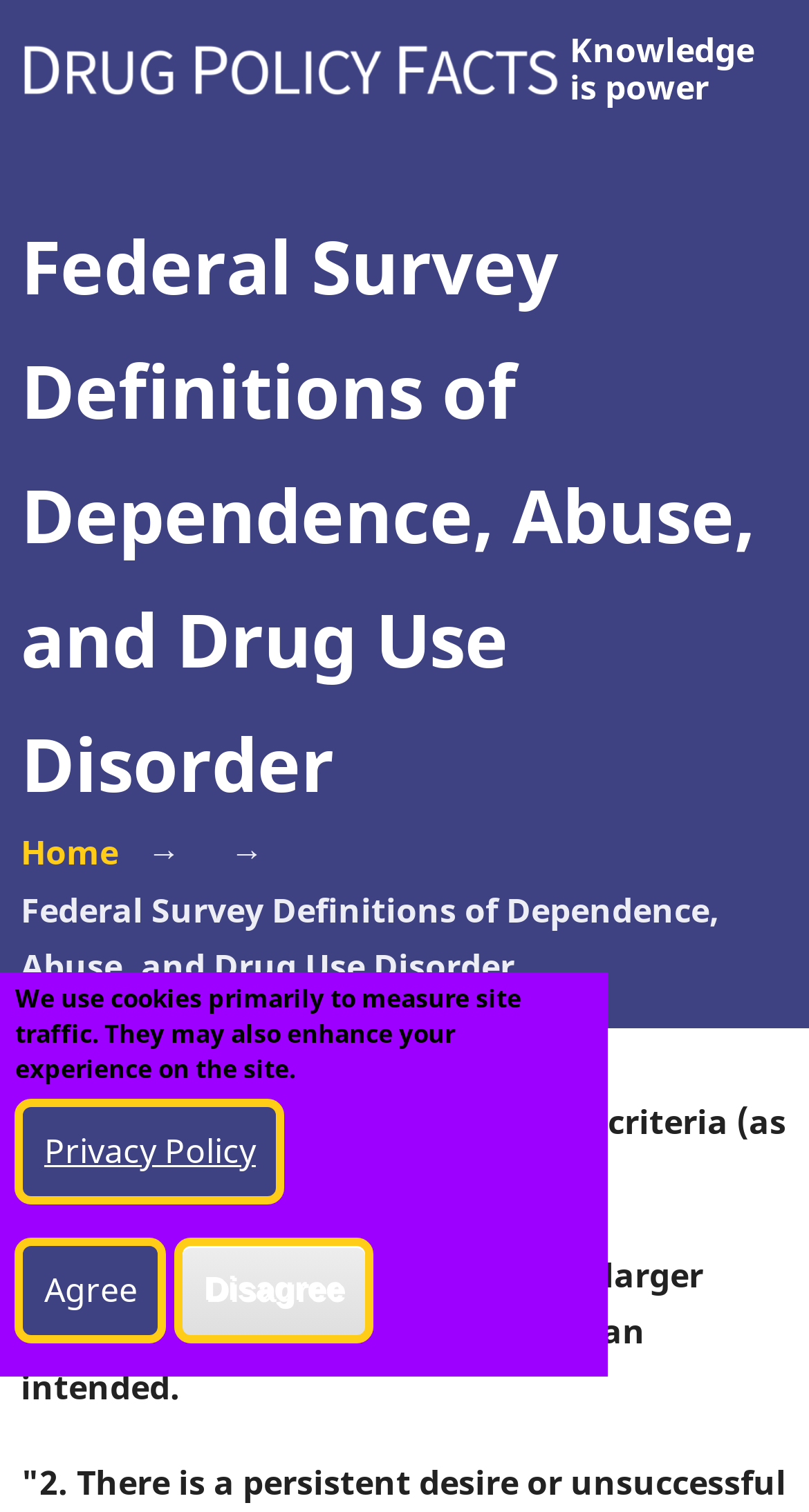What is the topic of the webpage? Based on the image, give a response in one word or a short phrase.

Drug Use Disorder